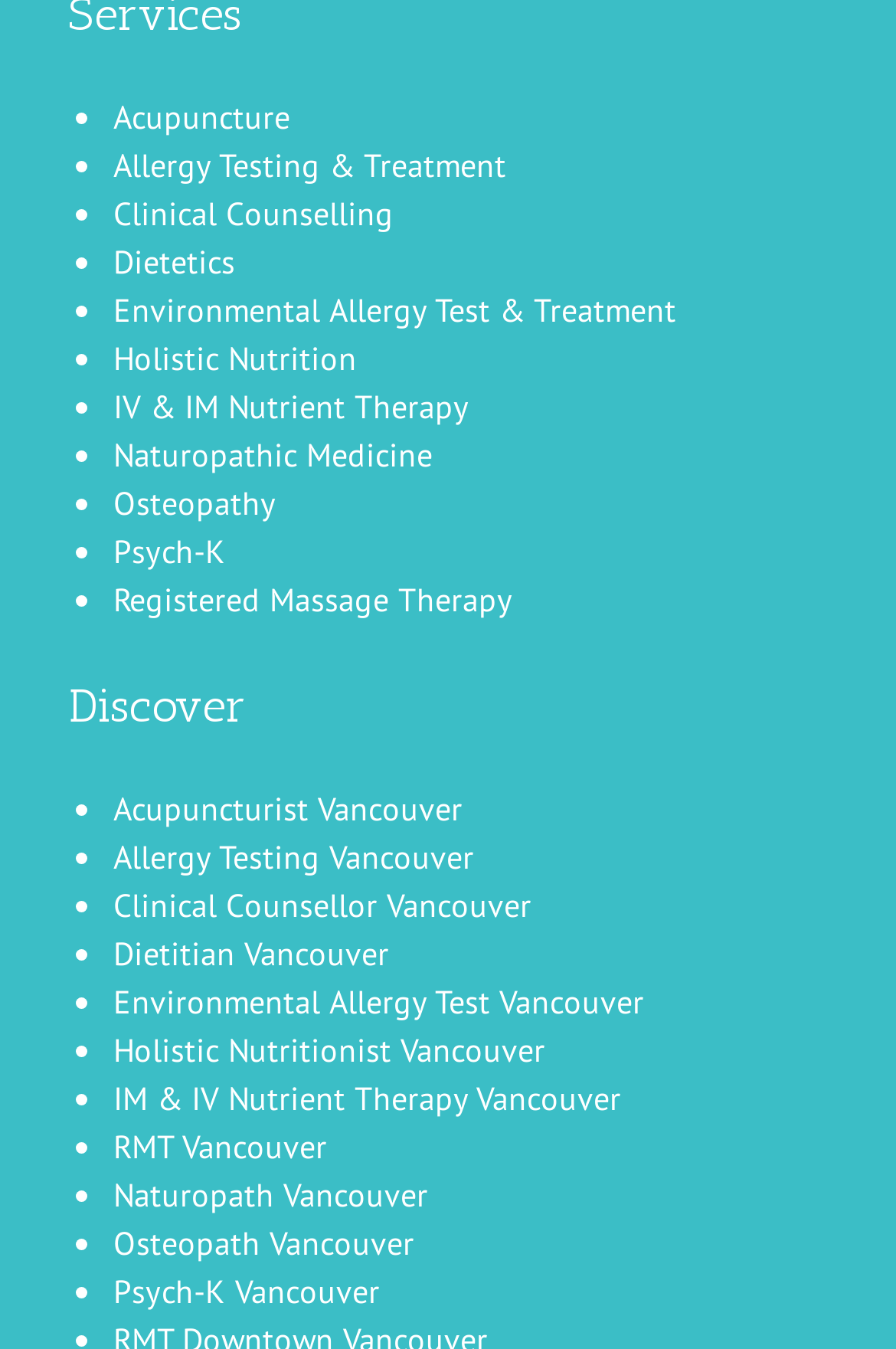Please identify the bounding box coordinates of the clickable area that will allow you to execute the instruction: "Learn about Holistic Nutrition".

[0.126, 0.25, 0.398, 0.281]